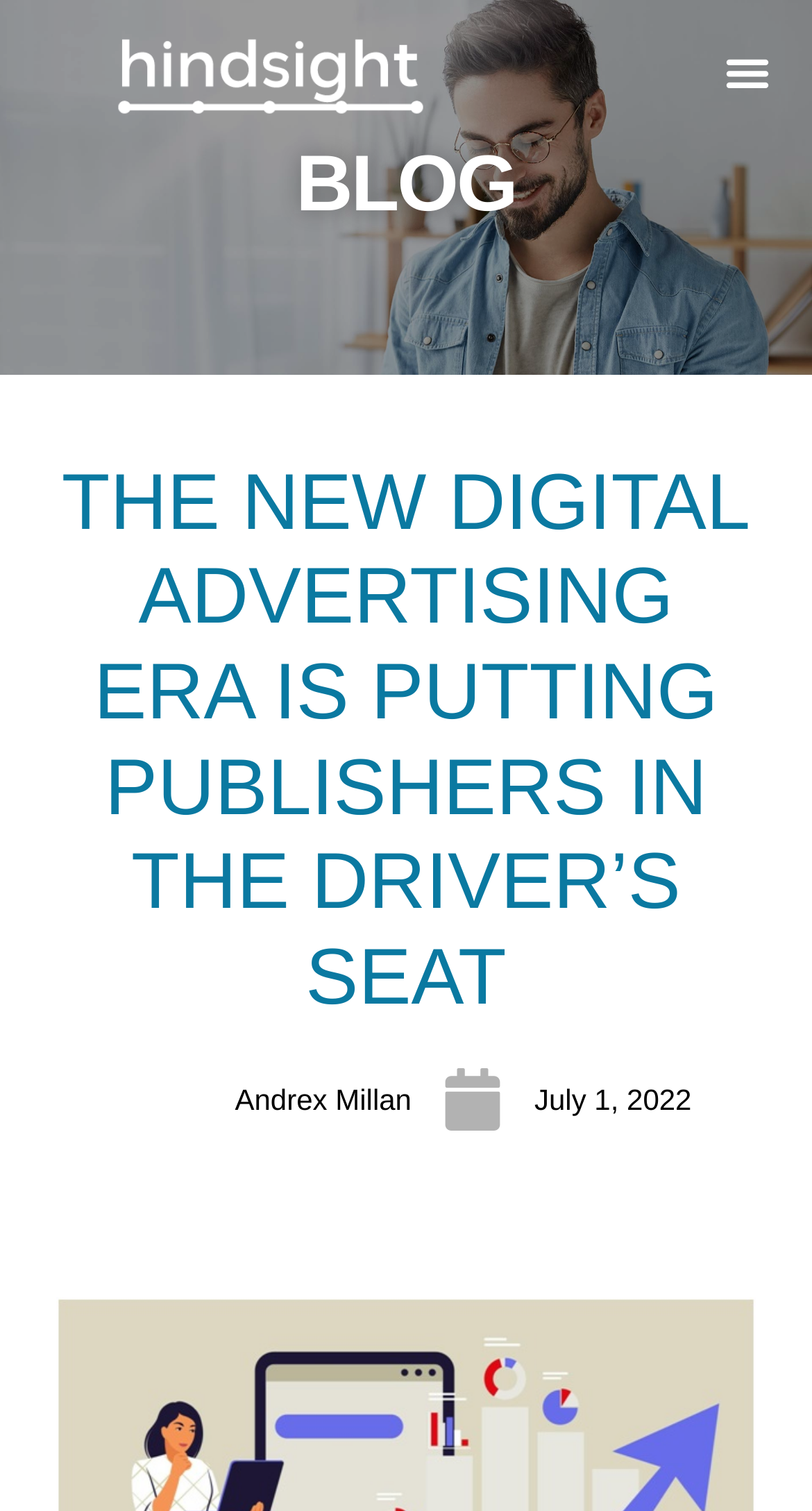Identify and extract the main heading from the webpage.

THE NEW DIGITAL ADVERTISING ERA IS PUTTING PUBLISHERS IN THE DRIVER’S SEAT